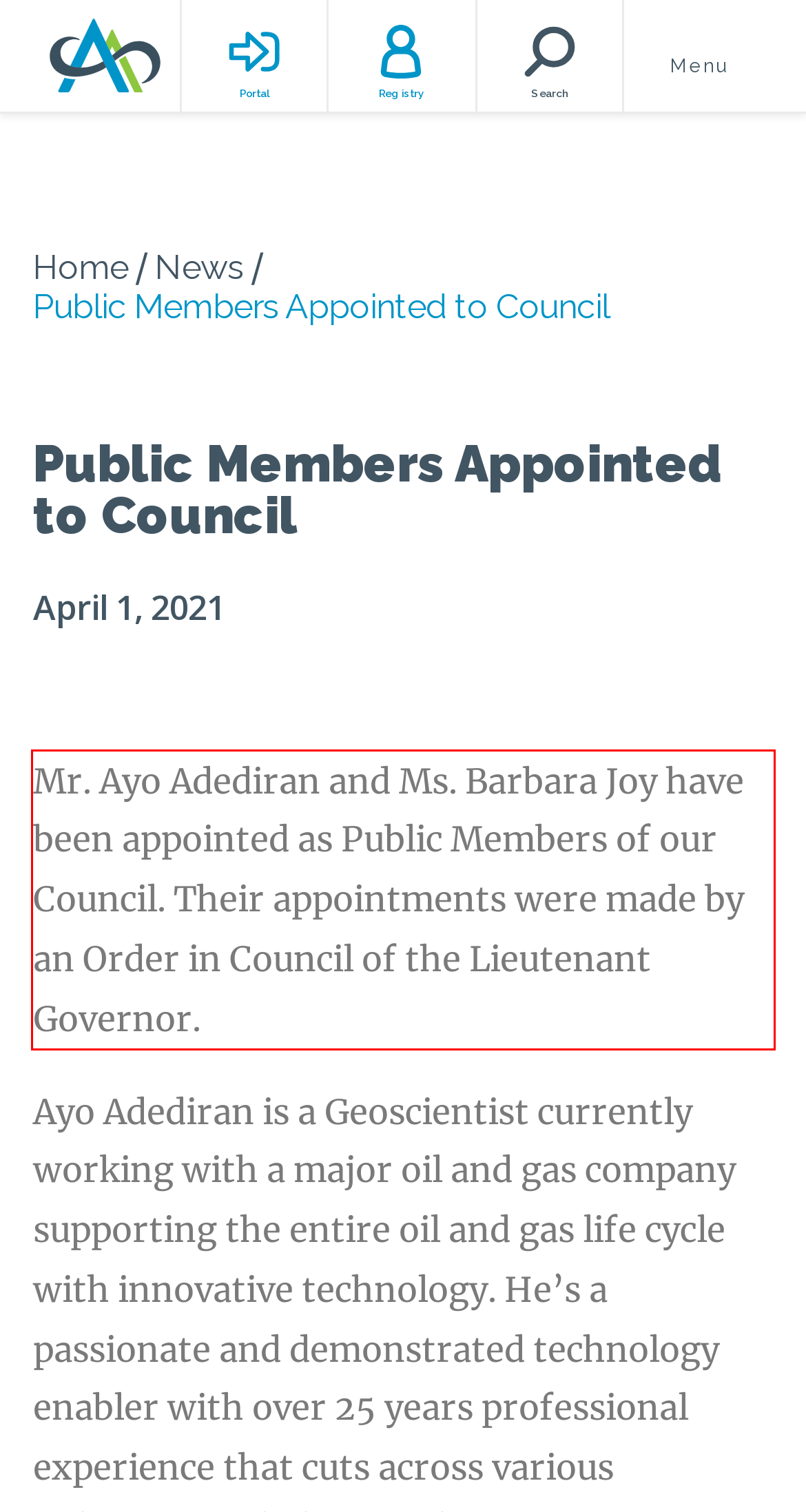Please look at the webpage screenshot and extract the text enclosed by the red bounding box.

Mr. Ayo Adediran and Ms. Barbara Joy have been appointed as Public Members of our Council. Their appointments were made by an Order in Council of the Lieutenant Governor.